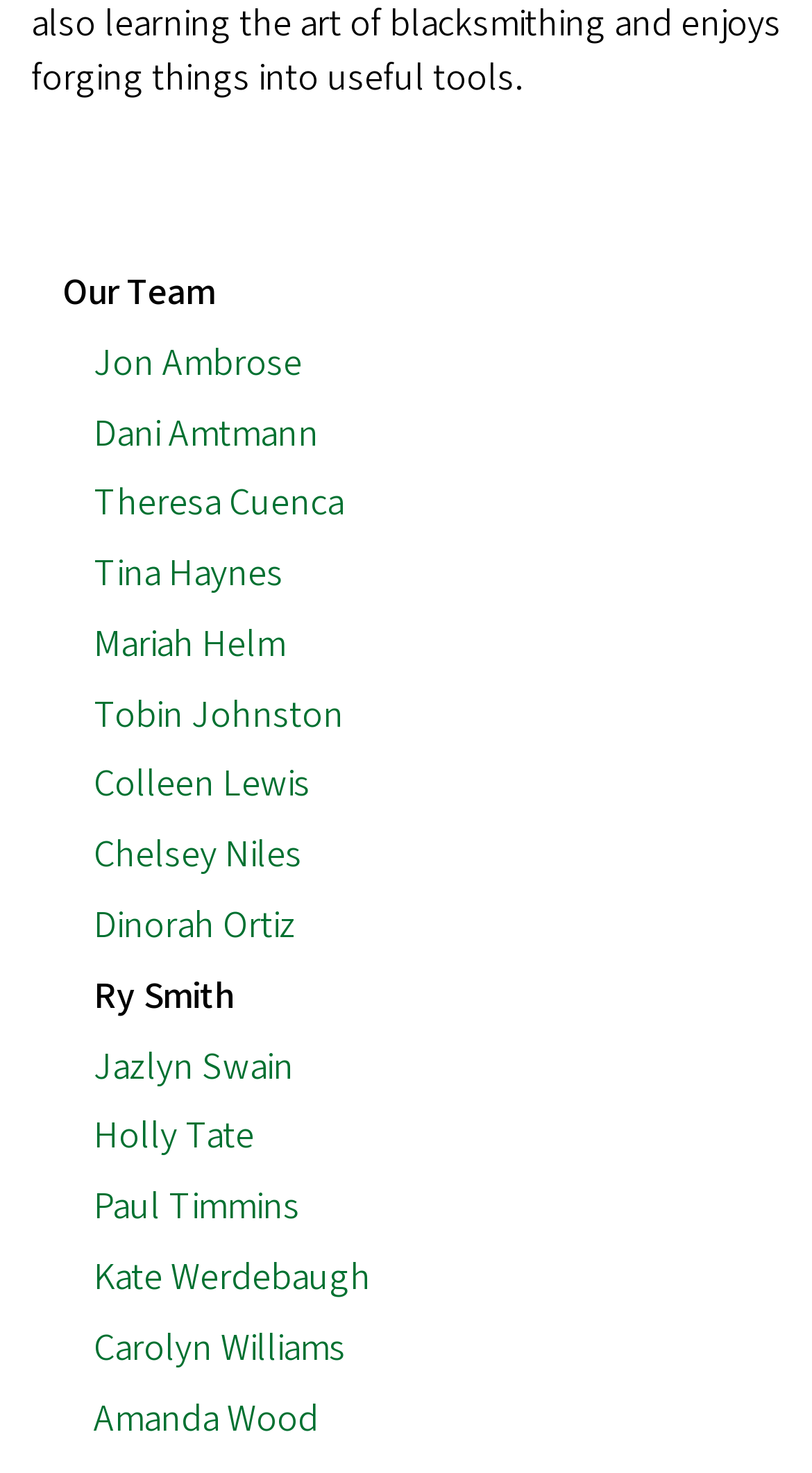Answer the question with a single word or phrase: 
How many team members are listed?

22